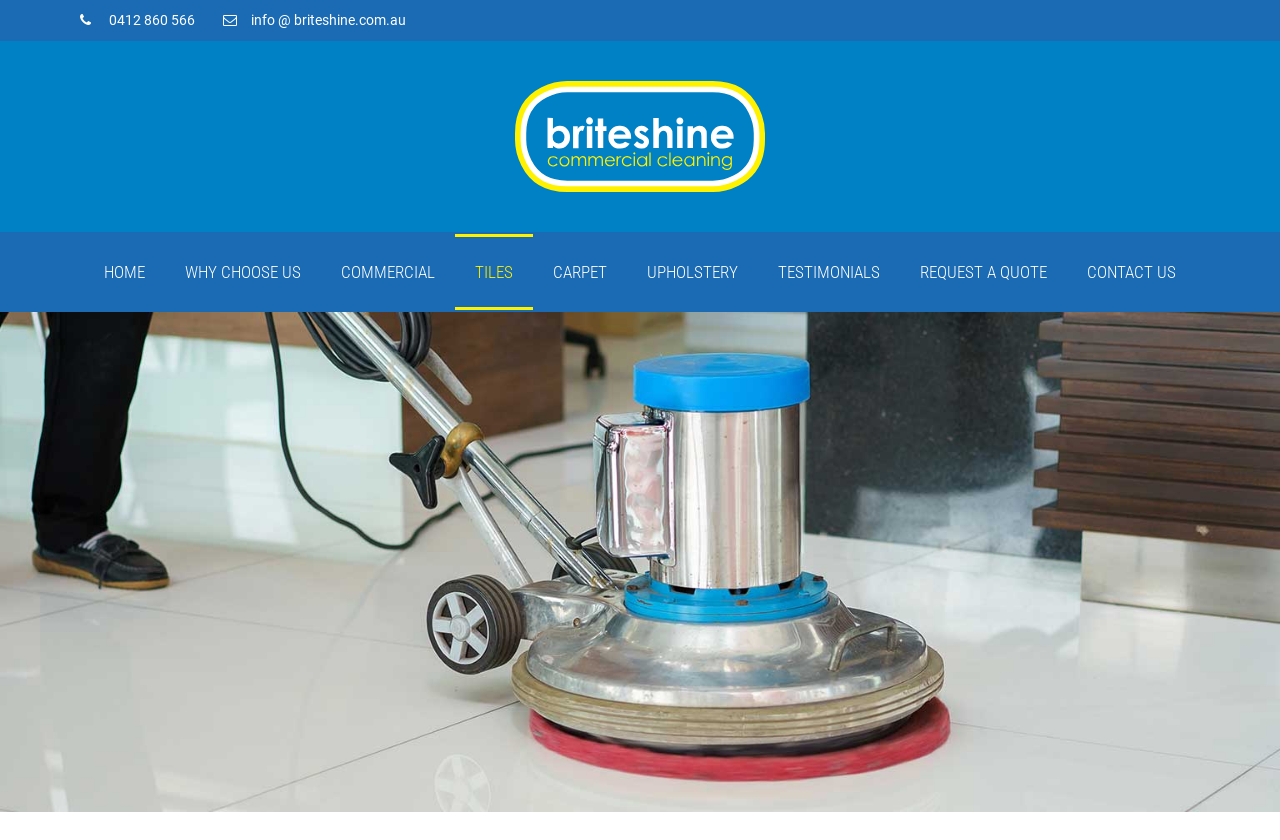Please determine the headline of the webpage and provide its content.

Tile Cleaning Perth